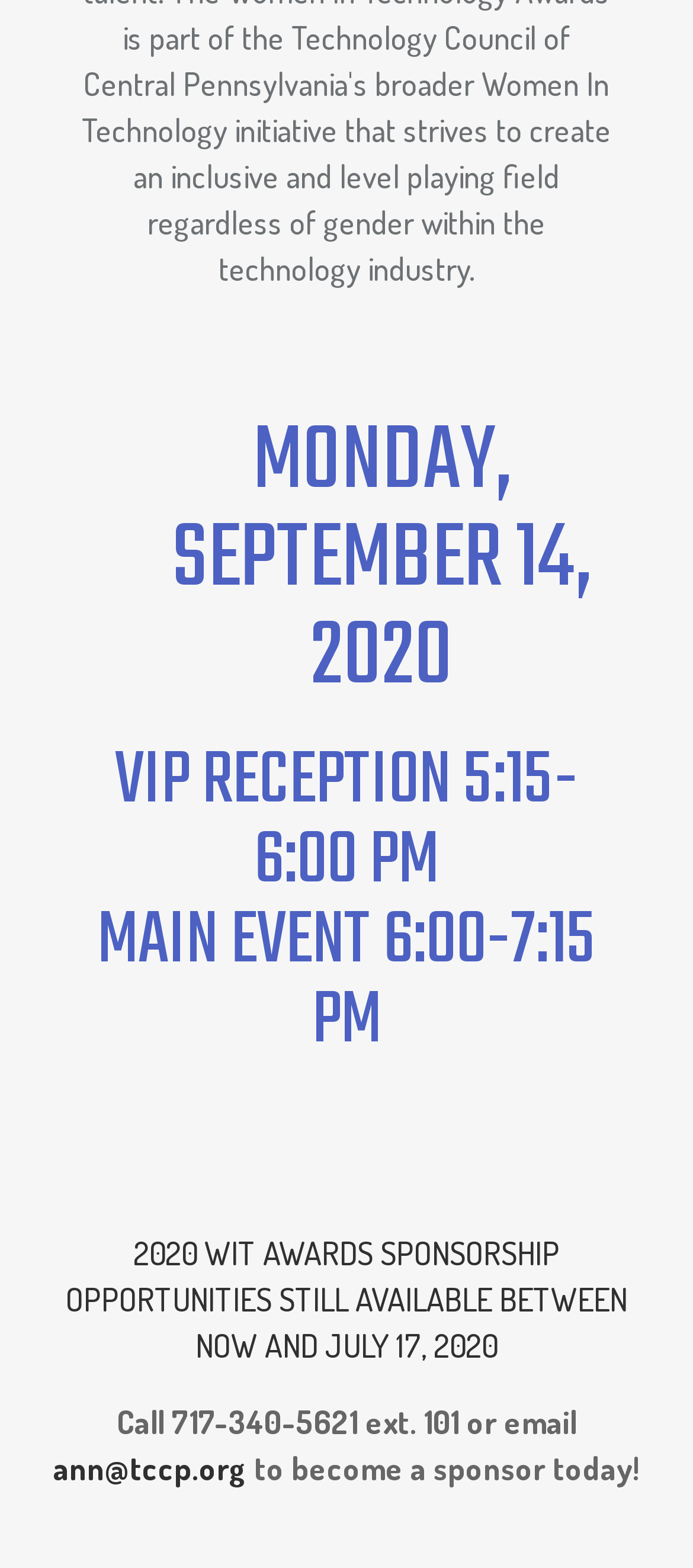What is the time of the main event?
Answer the question with a detailed explanation, including all necessary information.

The time of the main event is mentioned as 'MAIN EVENT 6:00-7:15 PM' on the webpage.